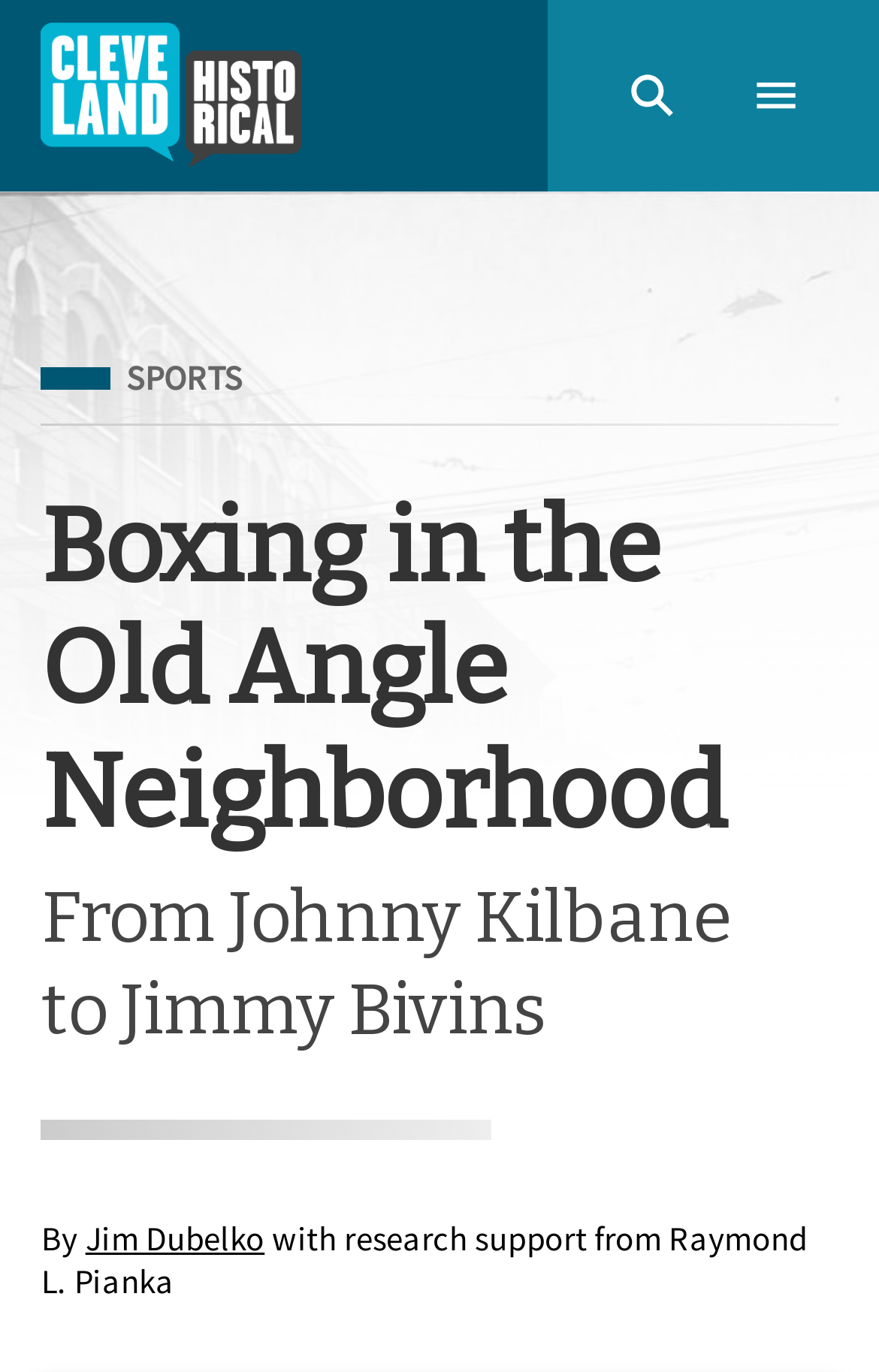What is the name of the research supporter?
Look at the image and provide a short answer using one word or a phrase.

Raymond L. Pianka